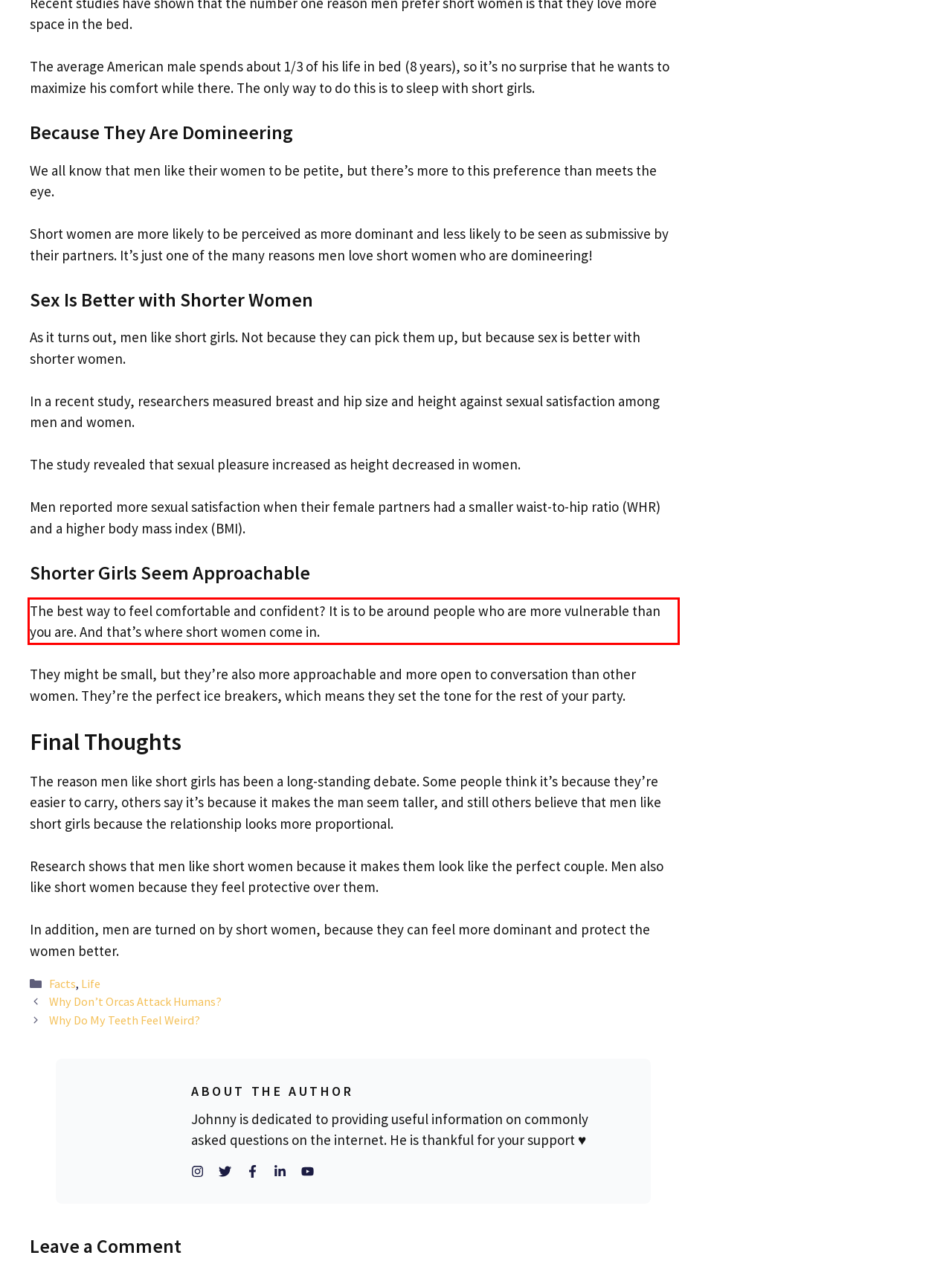You are looking at a screenshot of a webpage with a red rectangle bounding box. Use OCR to identify and extract the text content found inside this red bounding box.

The best way to feel comfortable and confident? It is to be around people who are more vulnerable than you are. And that’s where short women come in.